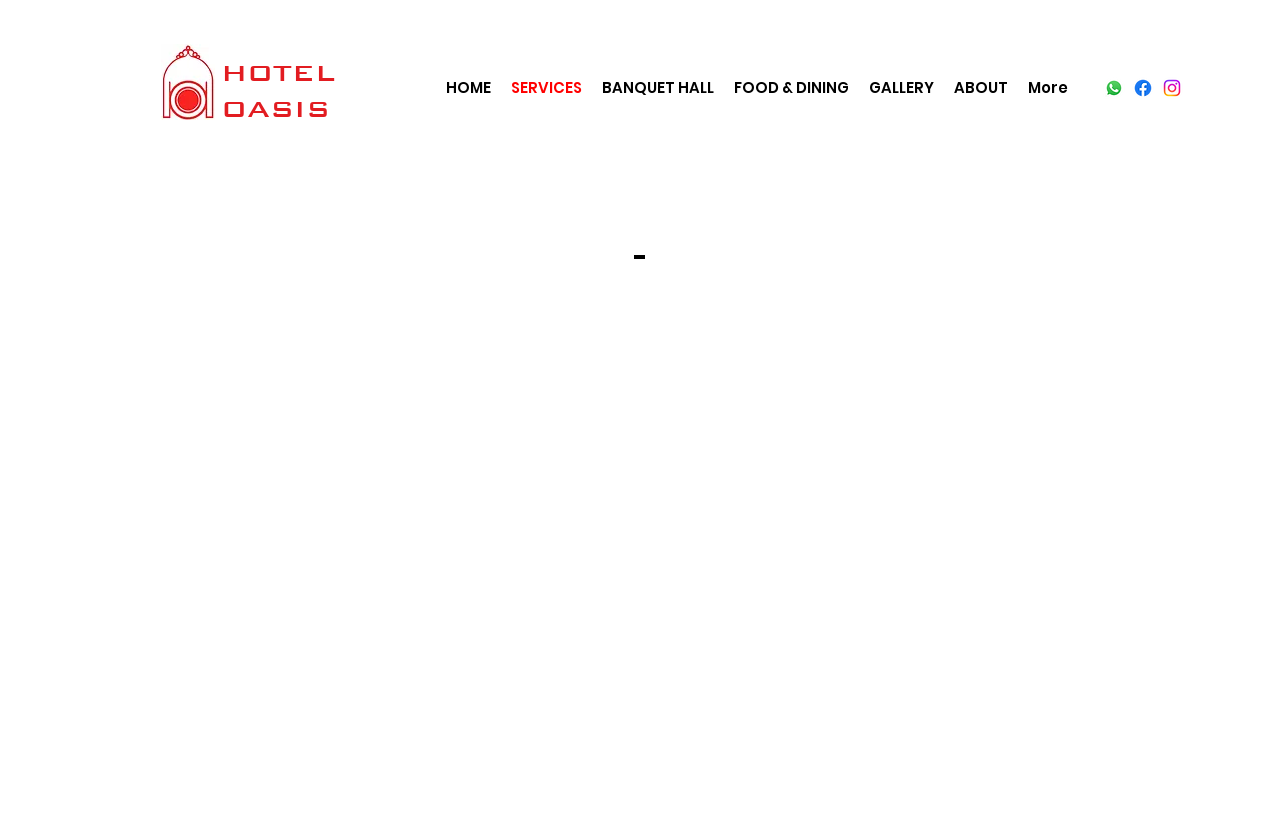Based on the visual content of the image, answer the question thoroughly: How many navigation links are there?

I counted the number of links under the navigation element, which are HOME, SERVICES, BANQUET HALL, FOOD & DINING, GALLERY, ABOUT, and More.